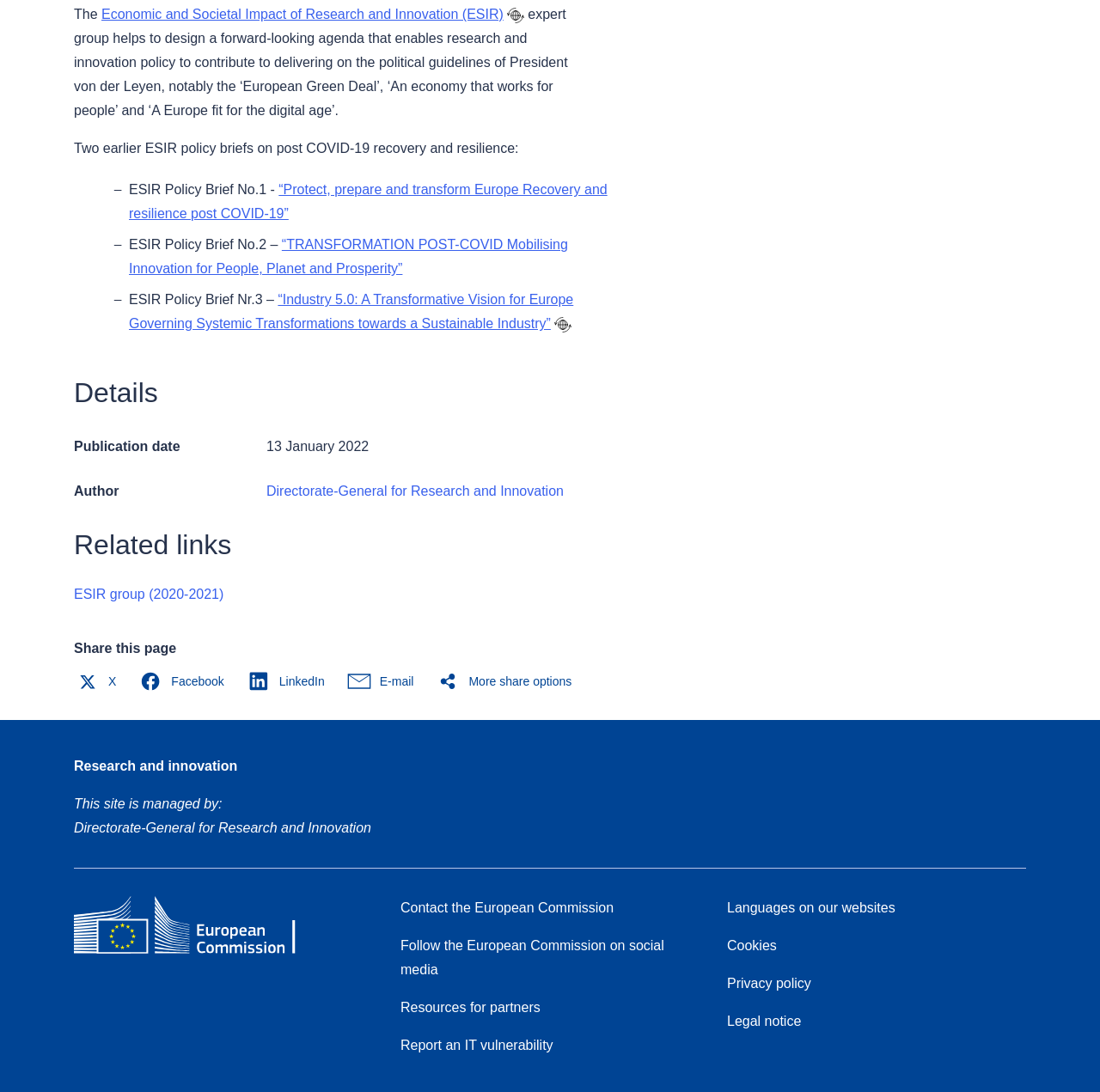What is the theme of the policy briefs?
Please provide a single word or phrase based on the screenshot.

Research and innovation